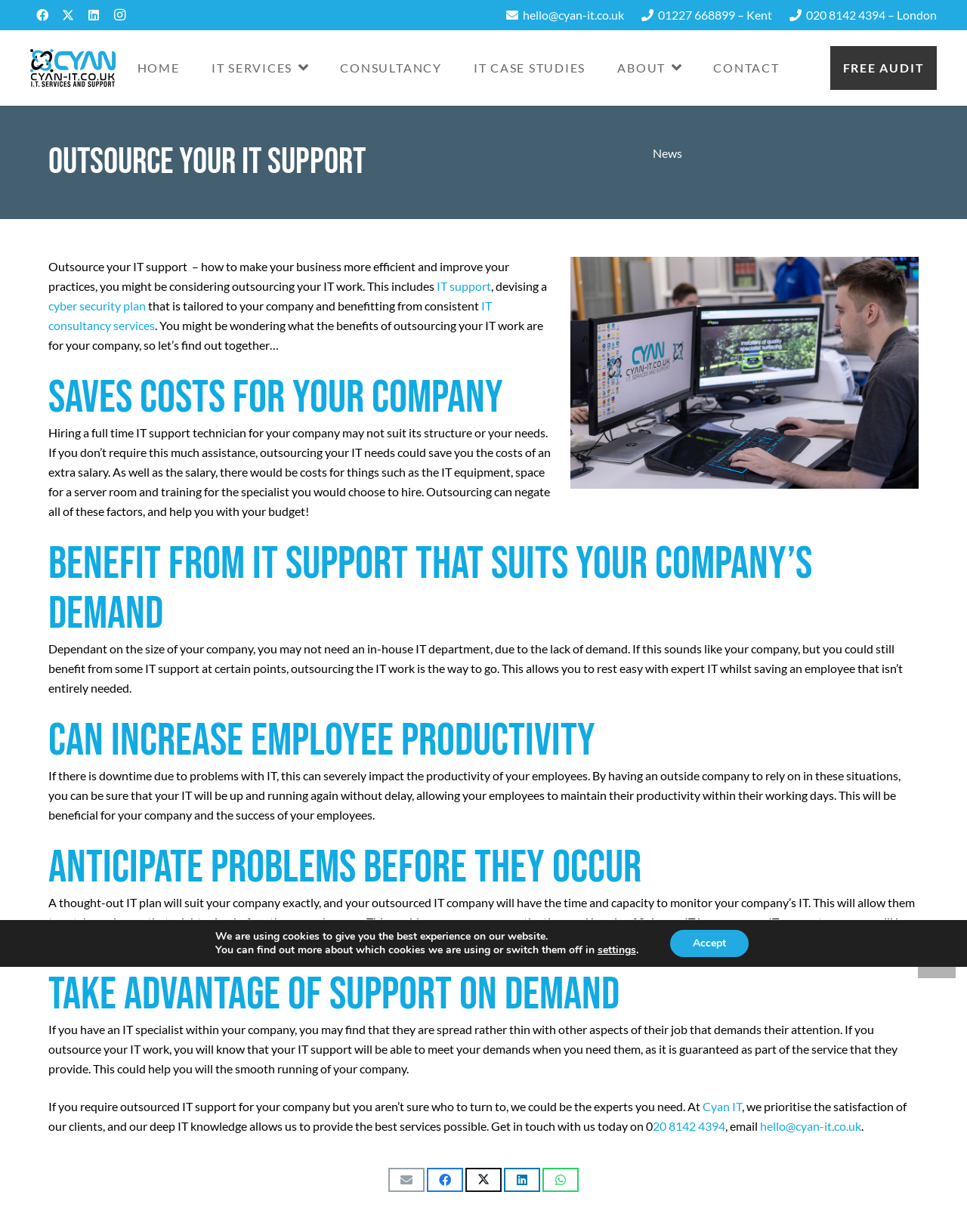Please identify the bounding box coordinates of the region to click in order to complete the task: "Get a free audit". The coordinates must be four float numbers between 0 and 1, specified as [left, top, right, bottom].

[0.859, 0.037, 0.969, 0.073]